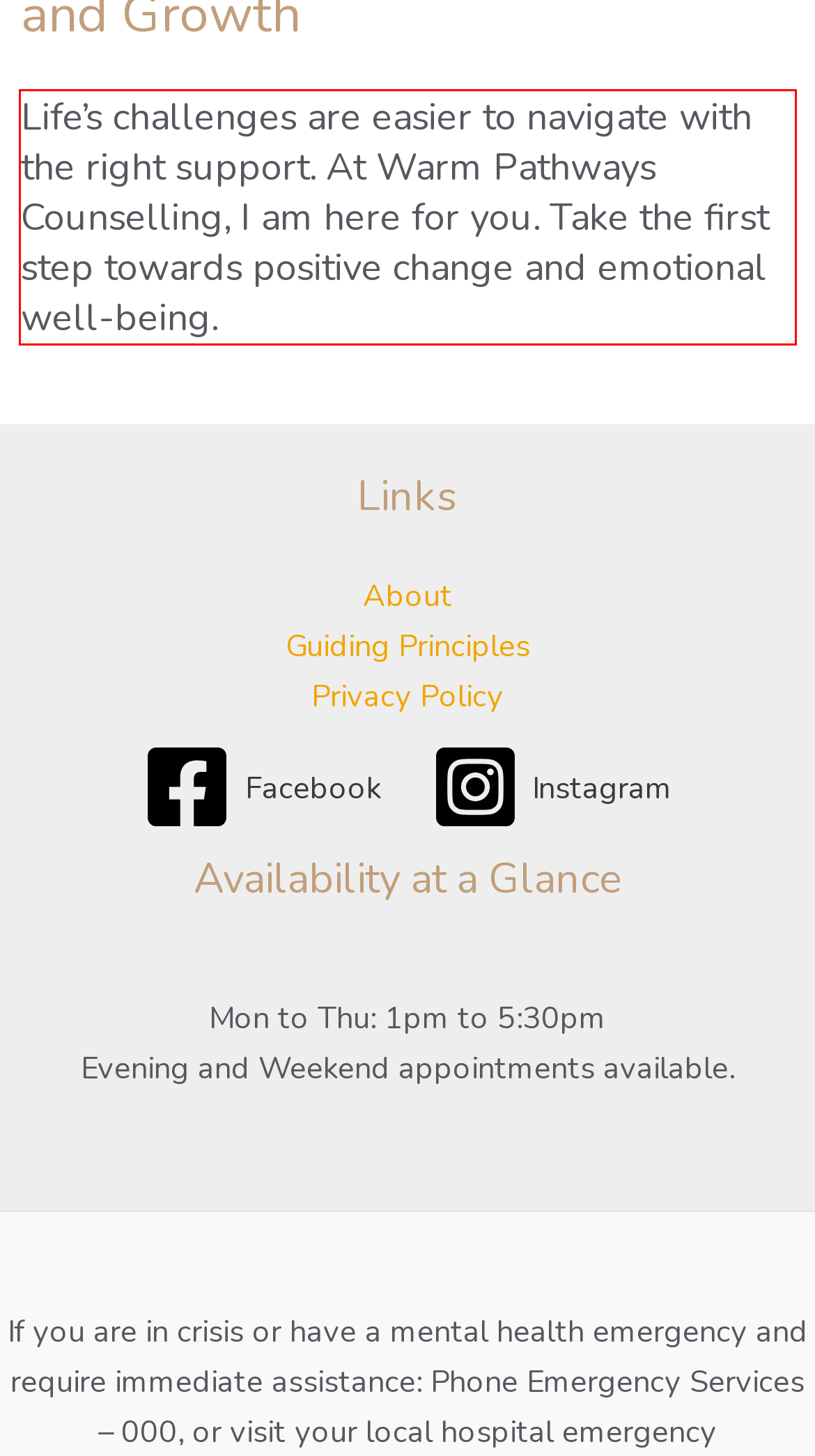You have a screenshot of a webpage with a red bounding box. Identify and extract the text content located inside the red bounding box.

Life’s challenges are easier to navigate with the right support. At Warm Pathways Counselling, I am here for you. Take the first step towards positive change and emotional well-being.